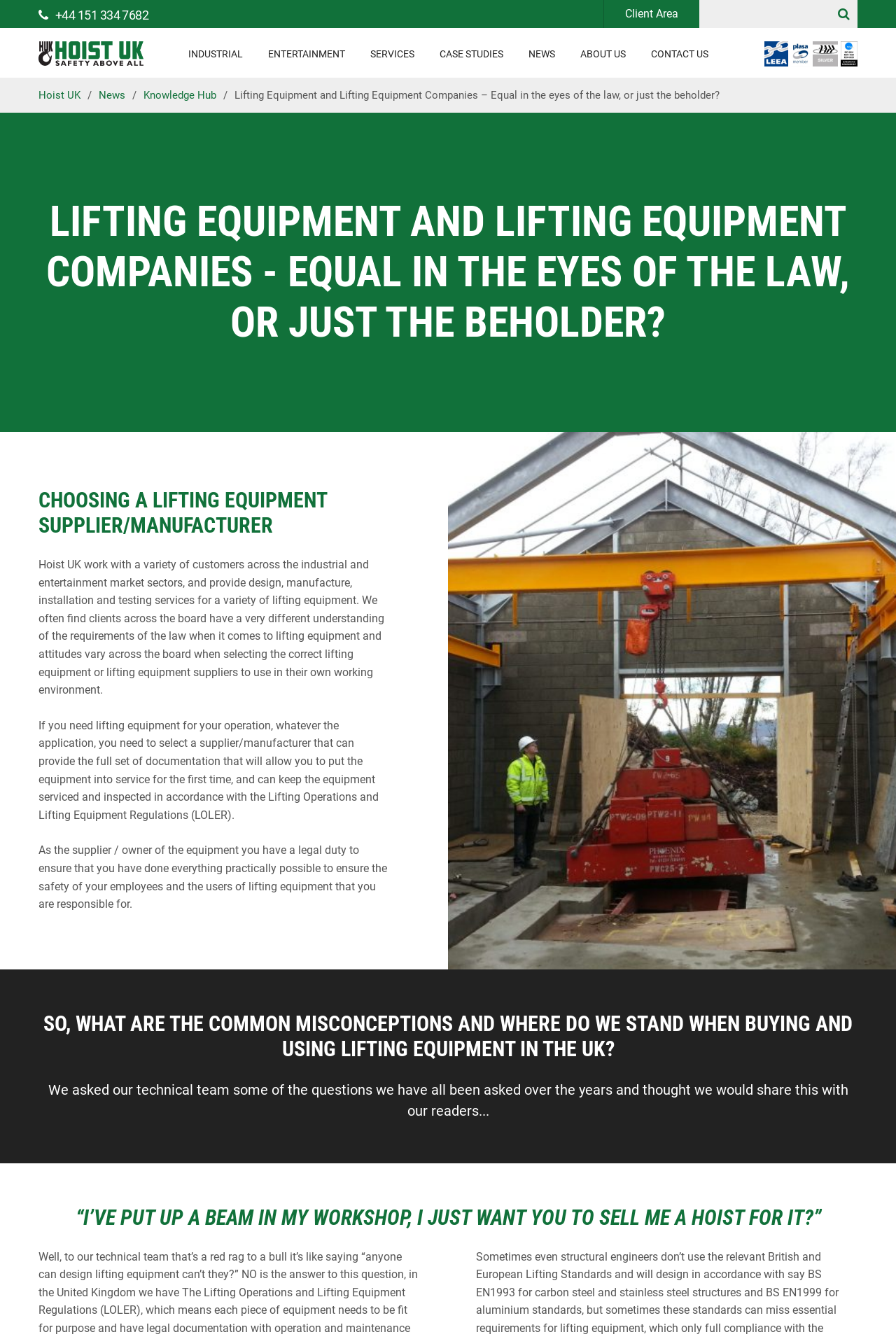Extract the bounding box coordinates for the UI element described by the text: "News". The coordinates should be in the form of [left, top, right, bottom] with values between 0 and 1.

[0.575, 0.021, 0.633, 0.058]